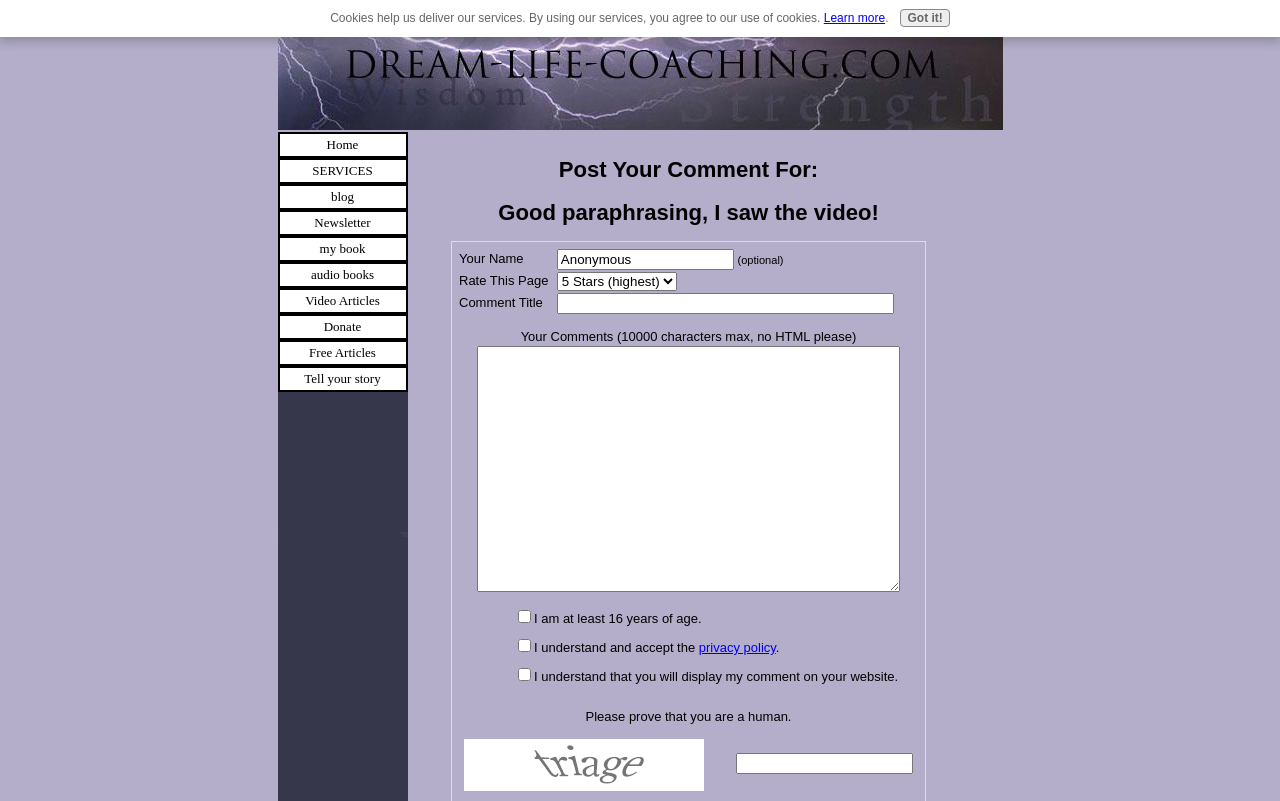What is the purpose of the link 'privacy policy'?
Look at the image and provide a detailed response to the question.

The link 'privacy policy' is located next to the checkbox for agreeing to the privacy policy, suggesting that it allows the user to view the privacy policy before agreeing to it.